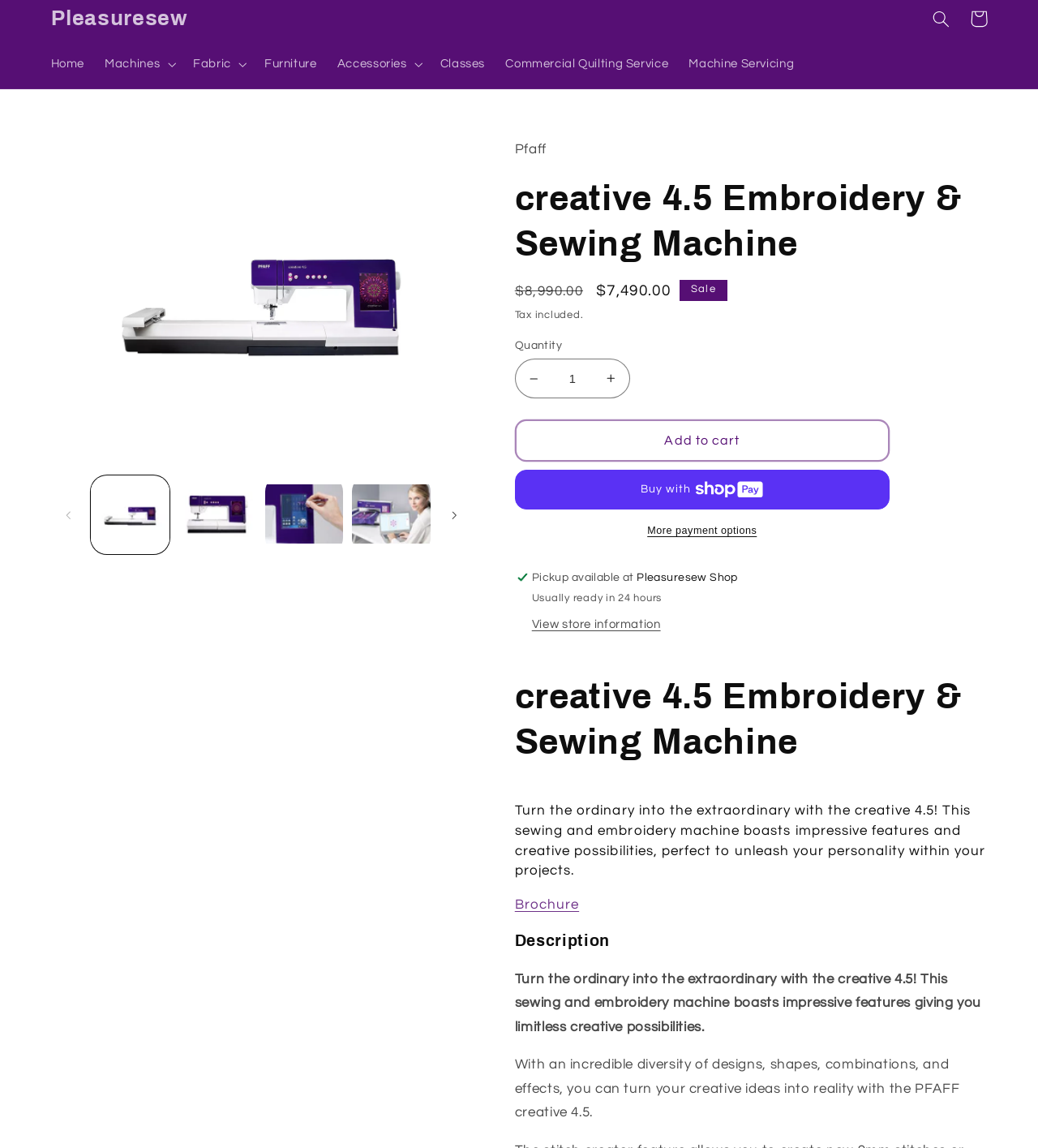Can you specify the bounding box coordinates of the area that needs to be clicked to fulfill the following instruction: "View store information"?

[0.512, 0.539, 0.636, 0.551]